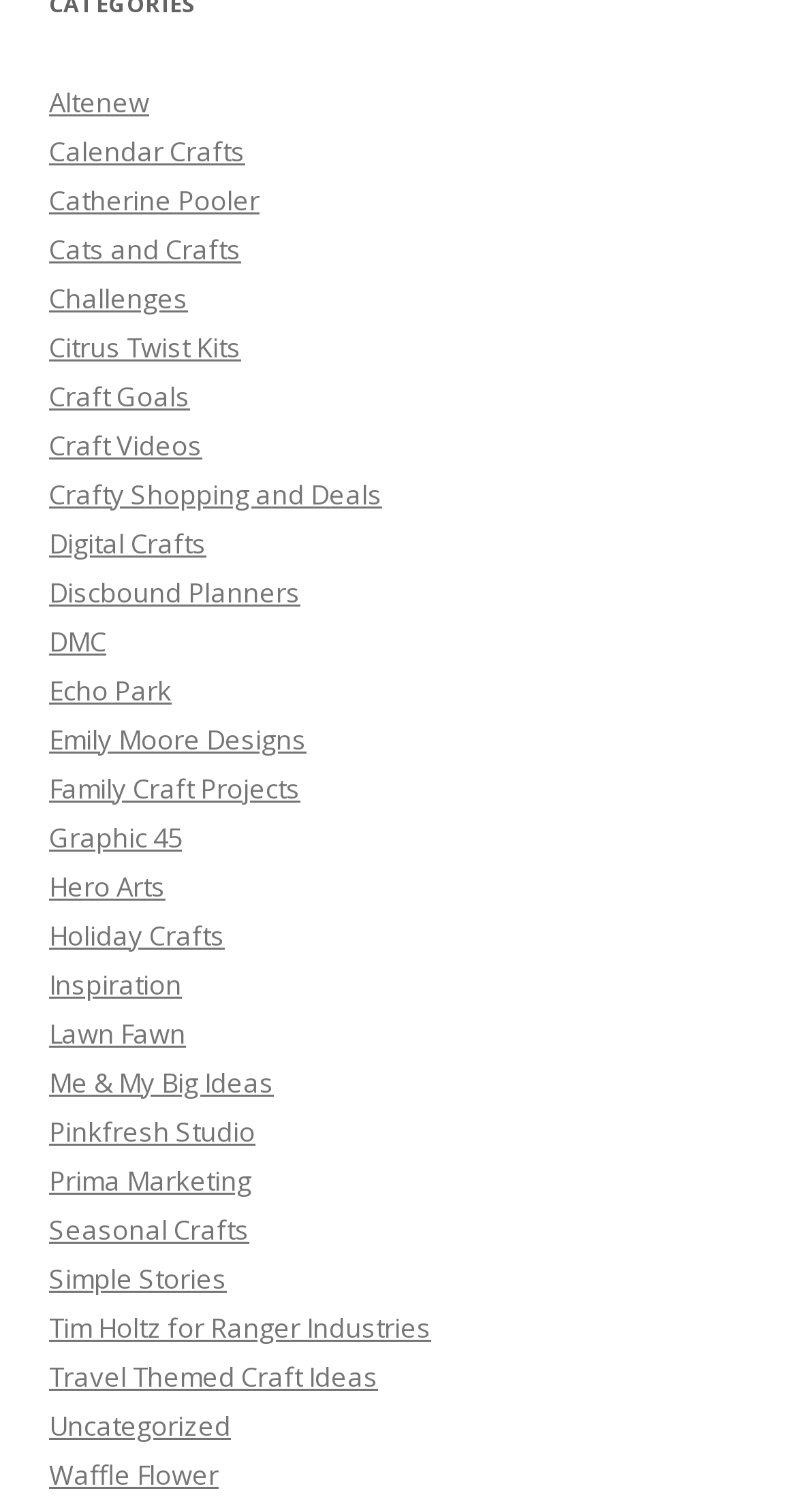Identify the bounding box coordinates of the section to be clicked to complete the task described by the following instruction: "explore Craft Goals". The coordinates should be four float numbers between 0 and 1, formatted as [left, top, right, bottom].

[0.062, 0.25, 0.238, 0.274]